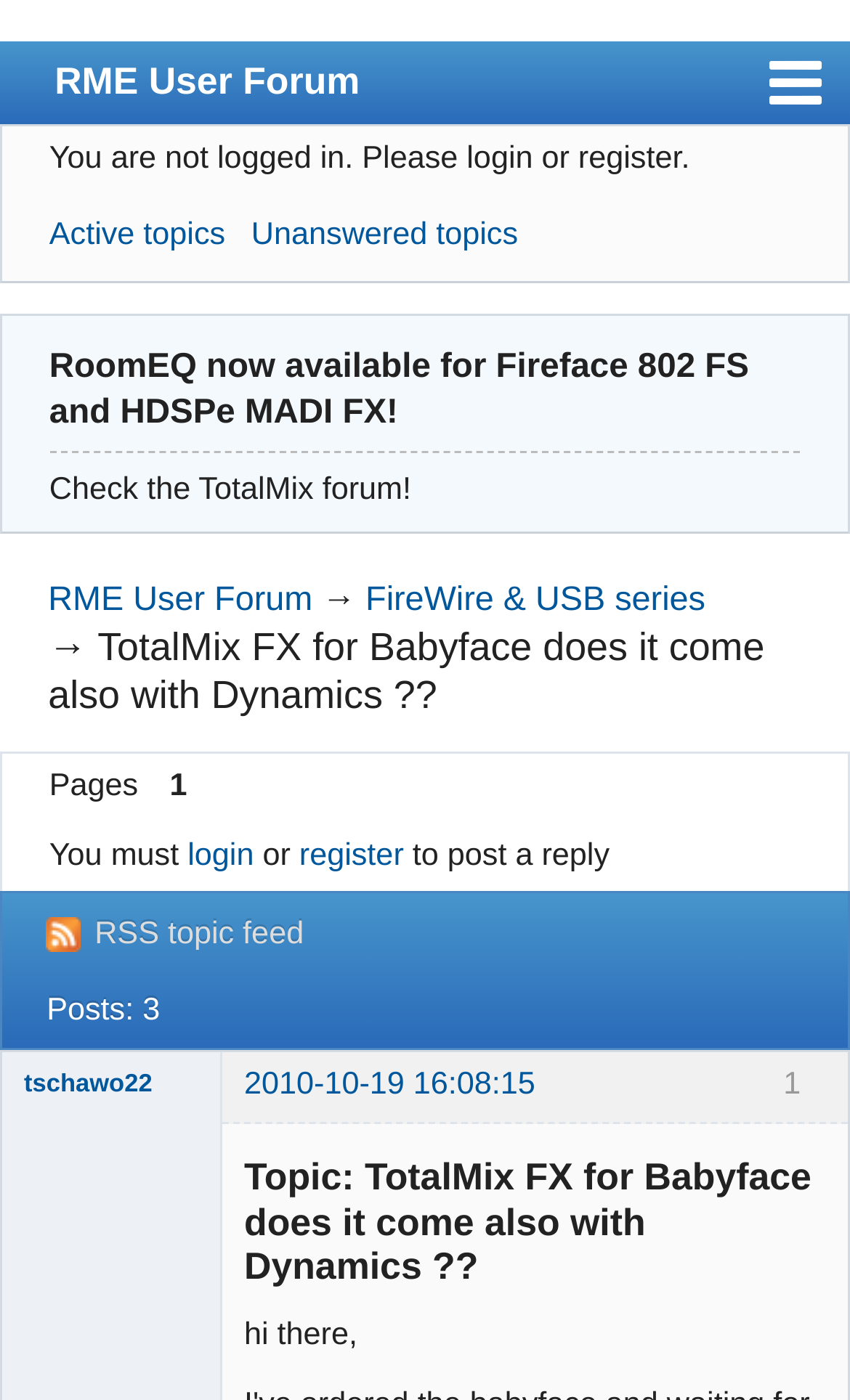Elaborate on the different components and information displayed on the webpage.

This webpage is a forum discussion page from the RME User Forum, specifically focused on the topic "TotalMix FX for Babyface does it come also with Dynamics??" within the FireWire & USB series category. 

At the top left corner, there is a link to the RME User Forum homepage, accompanied by several hidden links to other sections of the forum, such as Index, User list, Rules, Search, Register, and Login. 

Below these links, there is a notification stating "You are not logged in. Please login or register." 

On the left side, there are links to "Active topics" and "Unanswered topics". 

A prominent heading announces that "RoomEQ is now available for Fireface 802 FS and HDSPe MADI FX!" 

Below this, there is a suggestion to "Check the TotalMix forum!" with a link to the RME User Forum and a sub-link to the FireWire & USB series category. 

The main topic title "TotalMix FX for Babyface does it come also with Dynamics??" is displayed prominently. 

Underneath, there is a message stating "You must login or register to post a reply" with links to login and register. 

On the right side, there is a link to the RSS topic feed. 

The page displays a post count of 3, and below that, there is a post from user "tschawo22" dated 2010-10-19 16:08:15, with the user's title "ADAT user" and status "Offline". The post content starts with "hi there,".